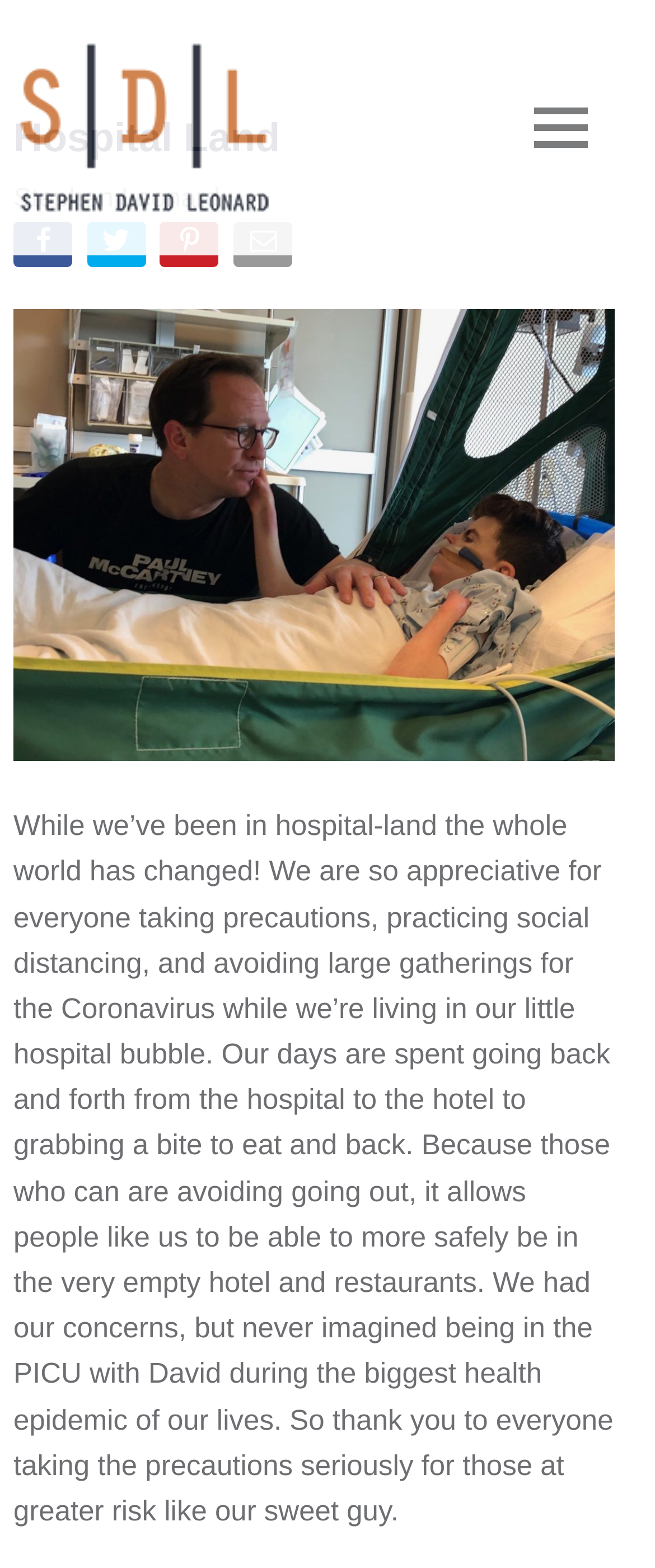What is the current situation of the author?
We need a detailed and exhaustive answer to the question. Please elaborate.

The current situation of the author can be inferred from the text content, which mentions that they are living in a 'hospital bubble' and going back and forth from the hospital to the hotel.